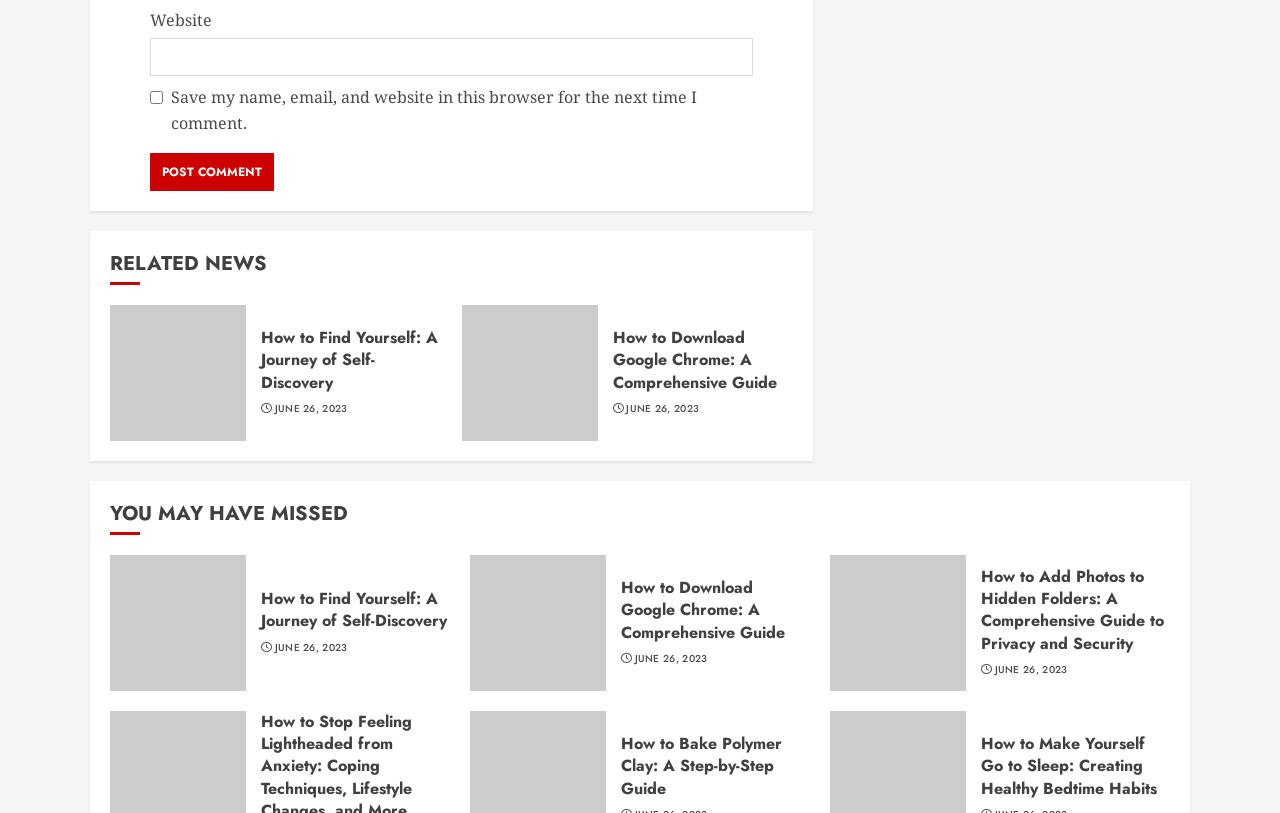Provide the bounding box coordinates for the area that should be clicked to complete the instruction: "View how to download Google Chrome guide".

[0.361, 0.375, 0.467, 0.542]